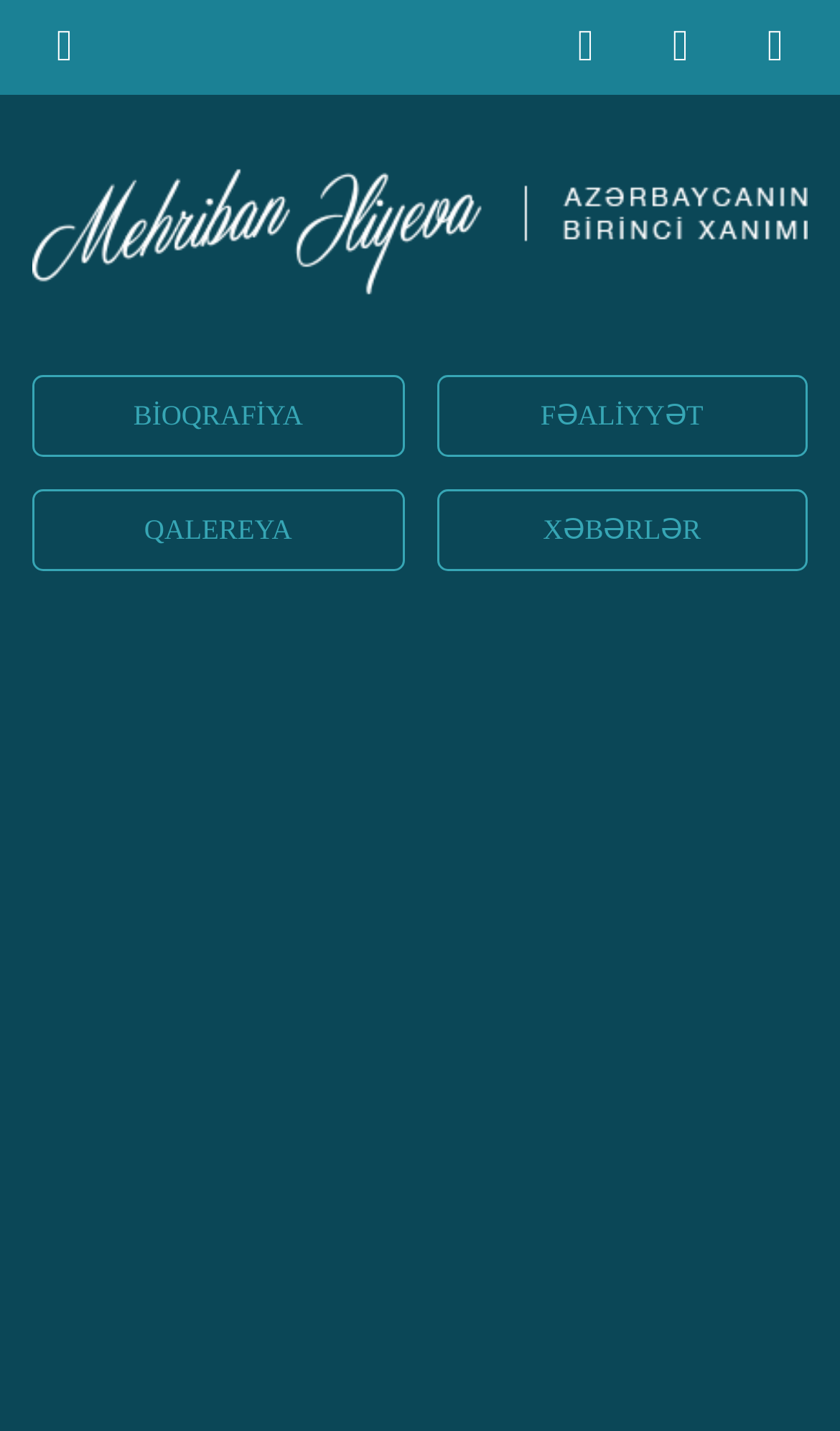Determine the heading of the webpage and extract its text content.

VII “Xarıbülbül” Beynəlxalq Musiqi Festivalının və “Şuşa – İslam dünyasının mədəniyyət paytaxtı 2024” ilinin açılış mərasimi keçirilib